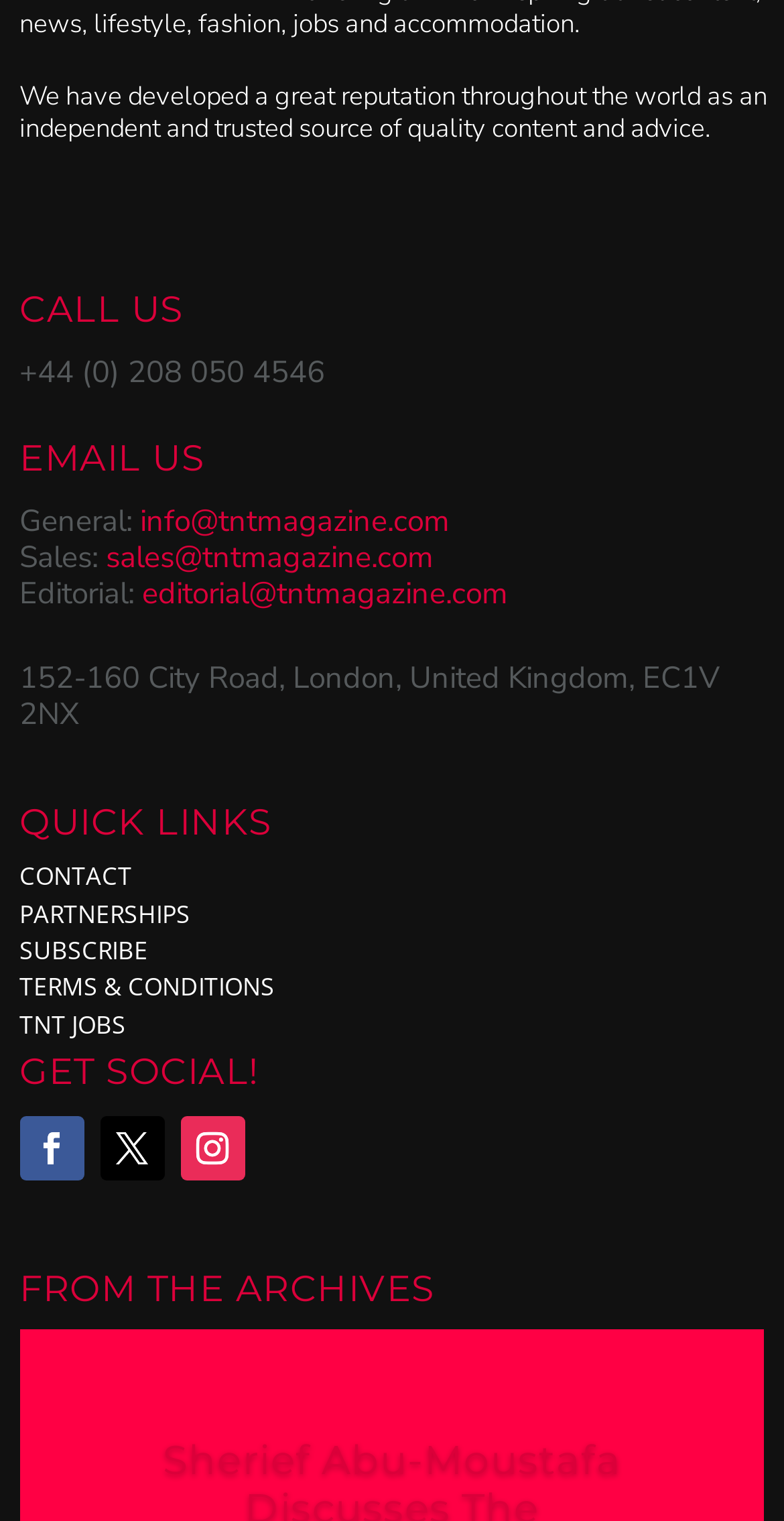Determine the bounding box coordinates for the area that needs to be clicked to fulfill this task: "Follow on Facebook". The coordinates must be given as four float numbers between 0 and 1, i.e., [left, top, right, bottom].

[0.025, 0.734, 0.107, 0.776]